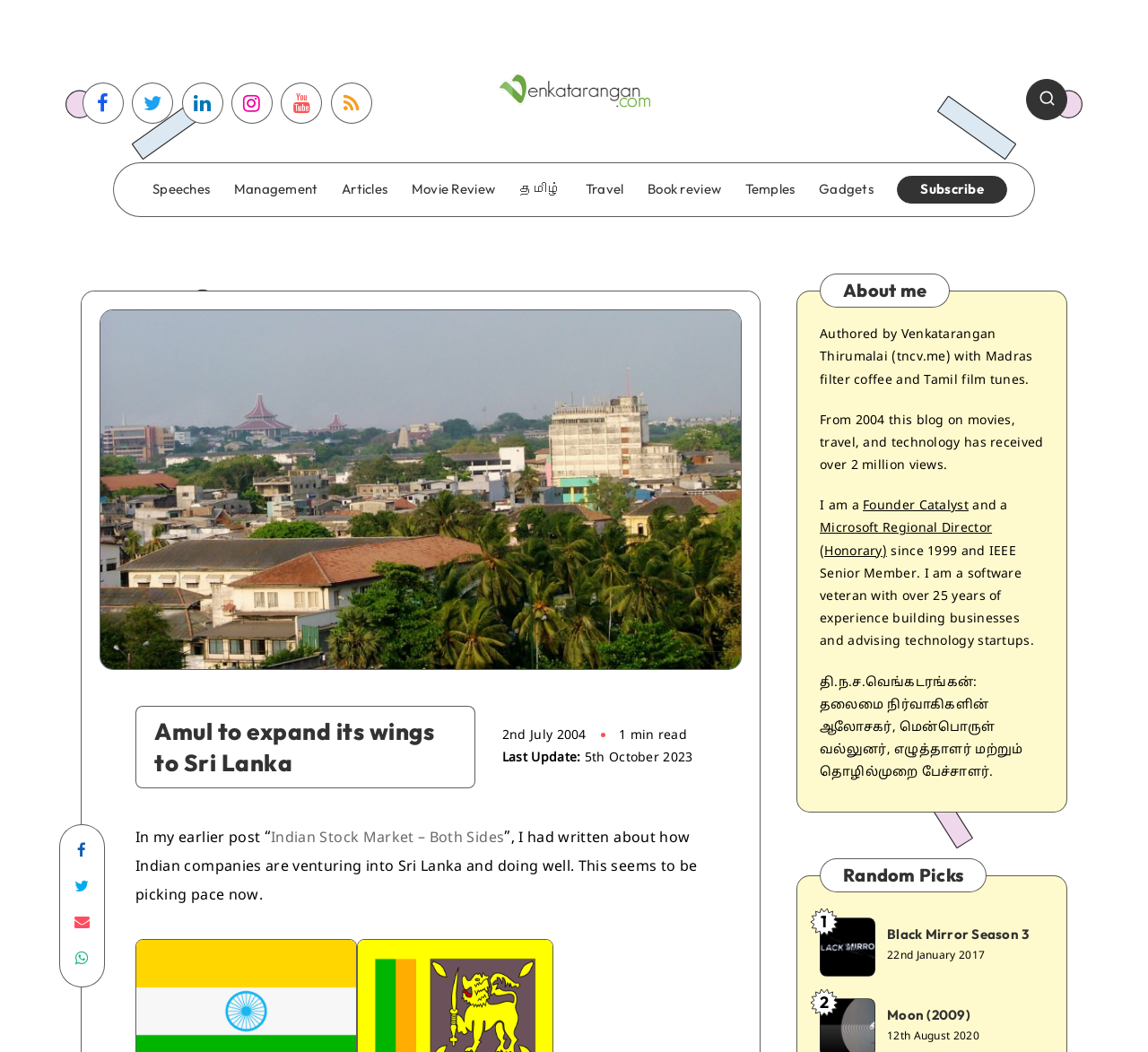Show the bounding box coordinates for the element that needs to be clicked to execute the following instruction: "Share on Facebook". Provide the coordinates in the form of four float numbers between 0 and 1, i.e., [left, top, right, bottom].

[0.054, 0.793, 0.089, 0.827]